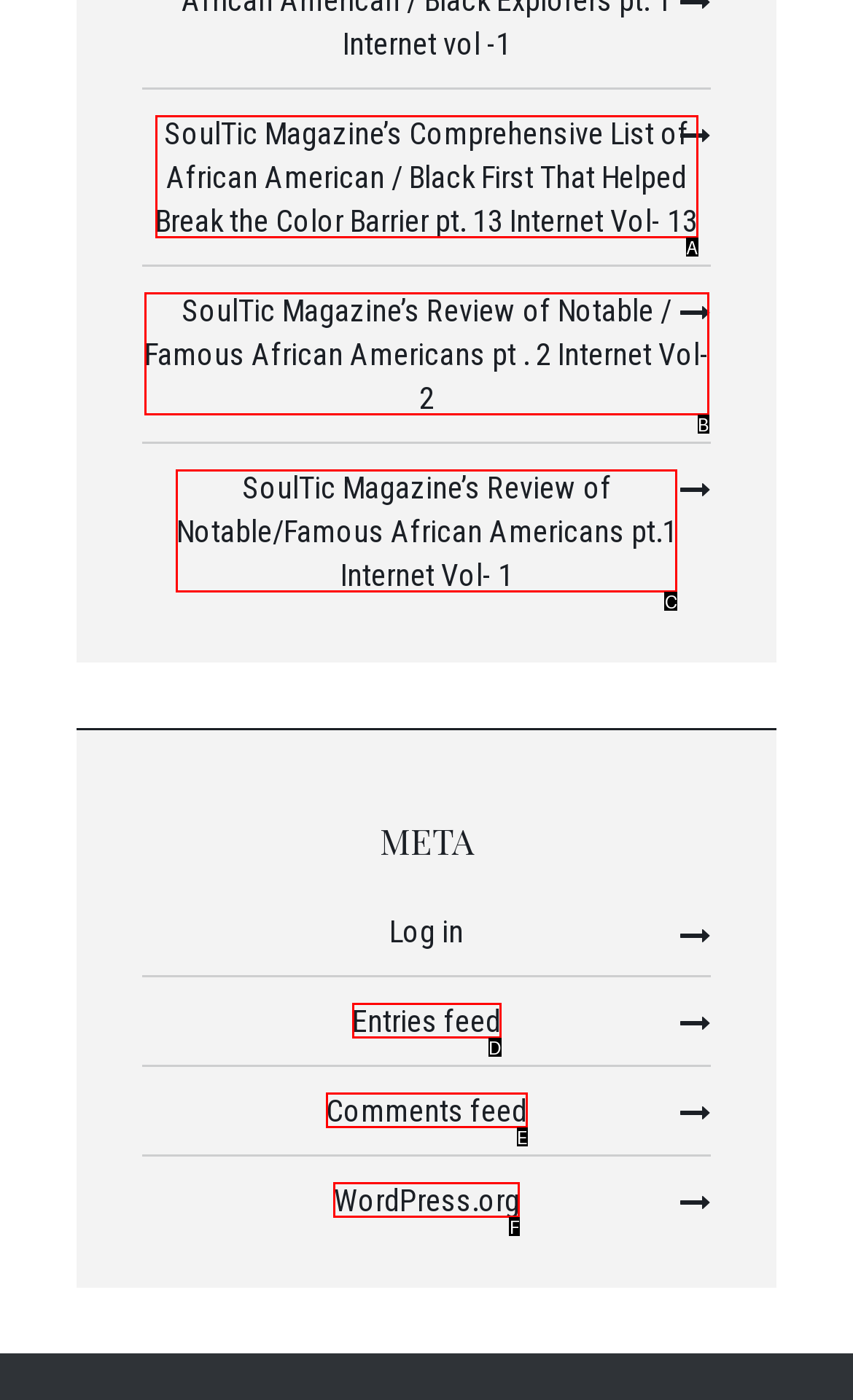From the available choices, determine which HTML element fits this description: WordPress.org Respond with the correct letter.

F